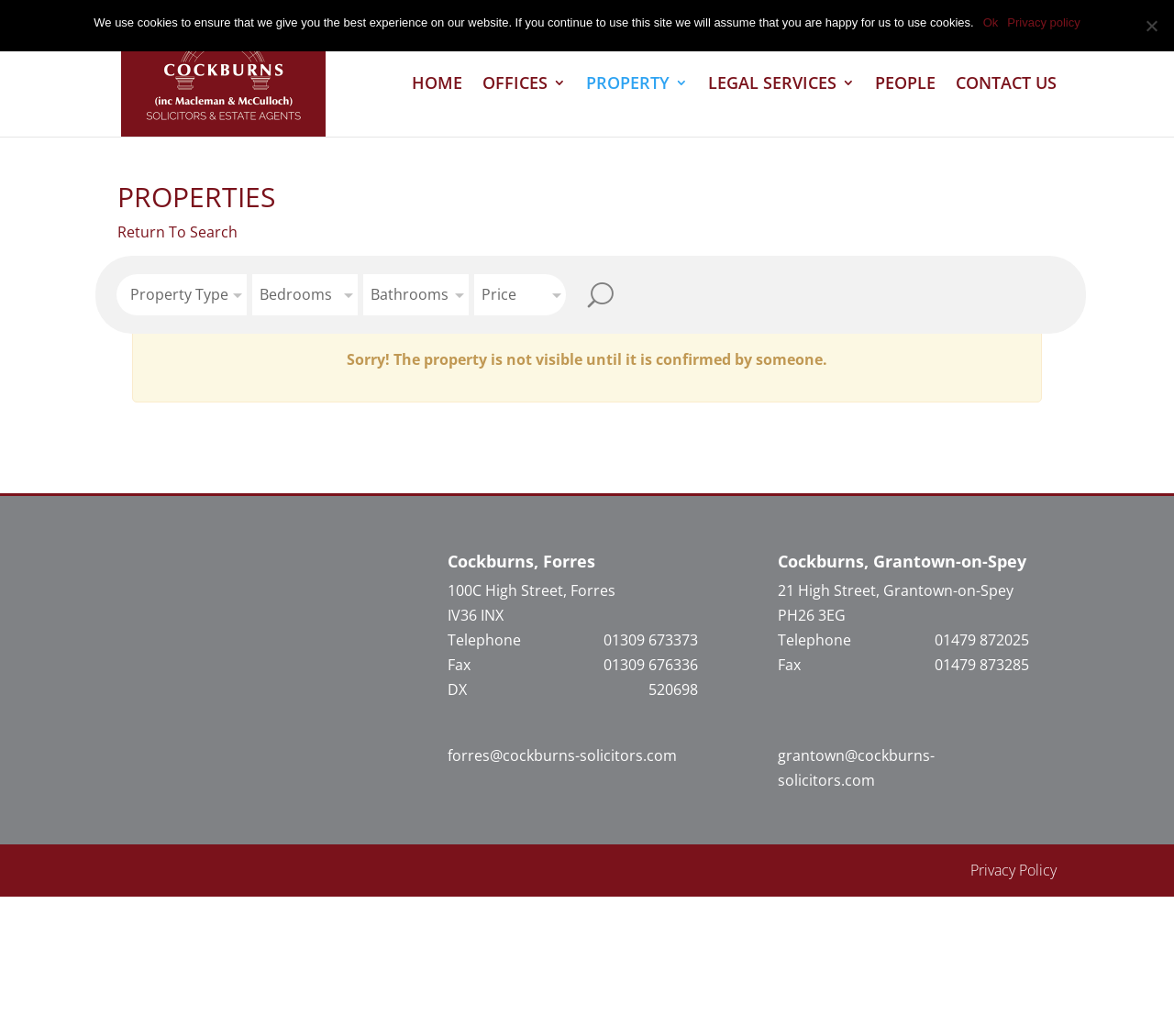Extract the bounding box coordinates for the UI element described as: "Offices".

[0.411, 0.072, 0.482, 0.132]